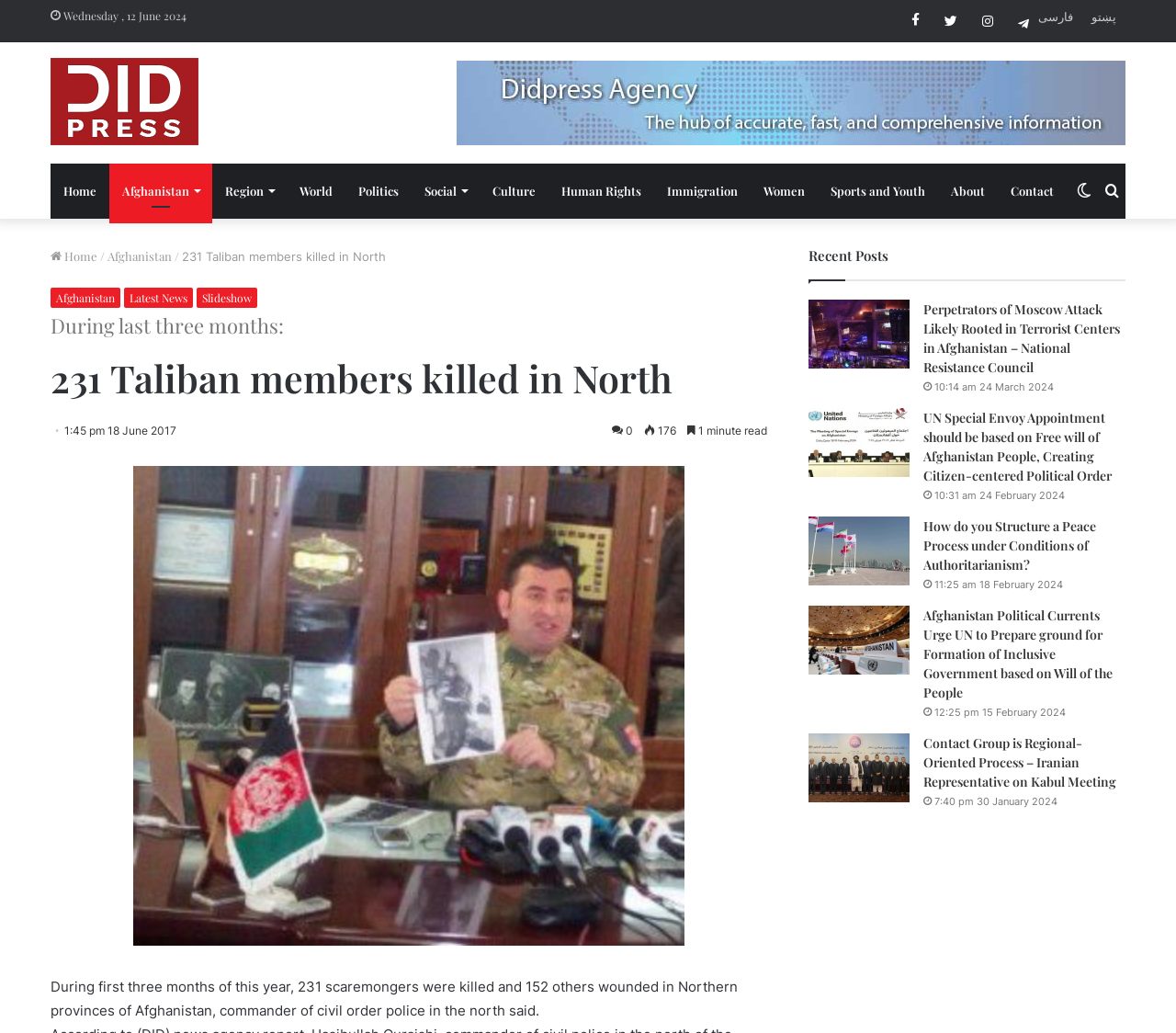Find the bounding box coordinates of the element to click in order to complete this instruction: "Search for something". The bounding box coordinates must be four float numbers between 0 and 1, denoted as [left, top, right, bottom].

[0.934, 0.158, 0.957, 0.212]